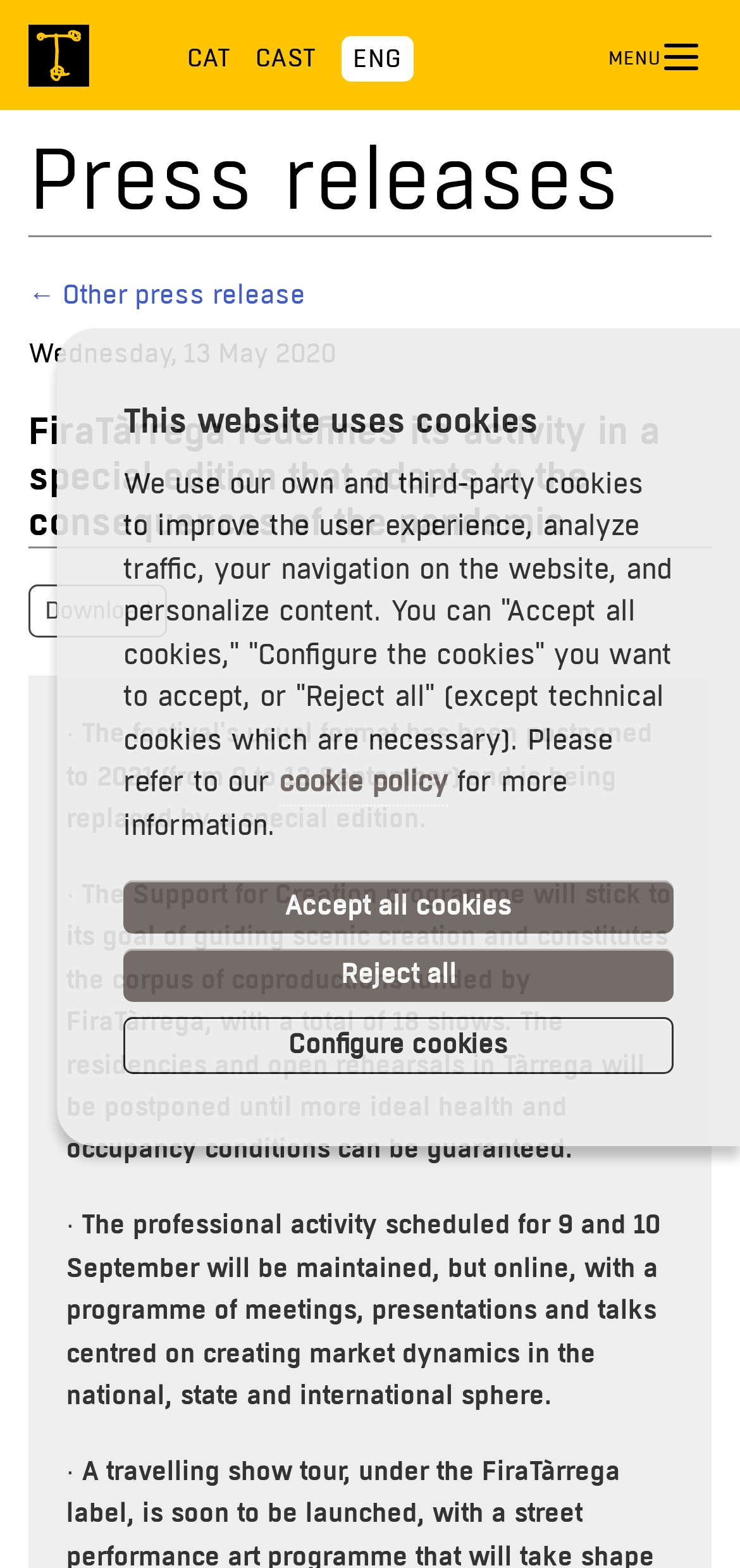Carefully examine the image and provide an in-depth answer to the question: What is the language of this webpage?

The webpage provides links to switch between different languages, including English, Catalan, and Spanish, indicating that the webpage is available in multiple languages.